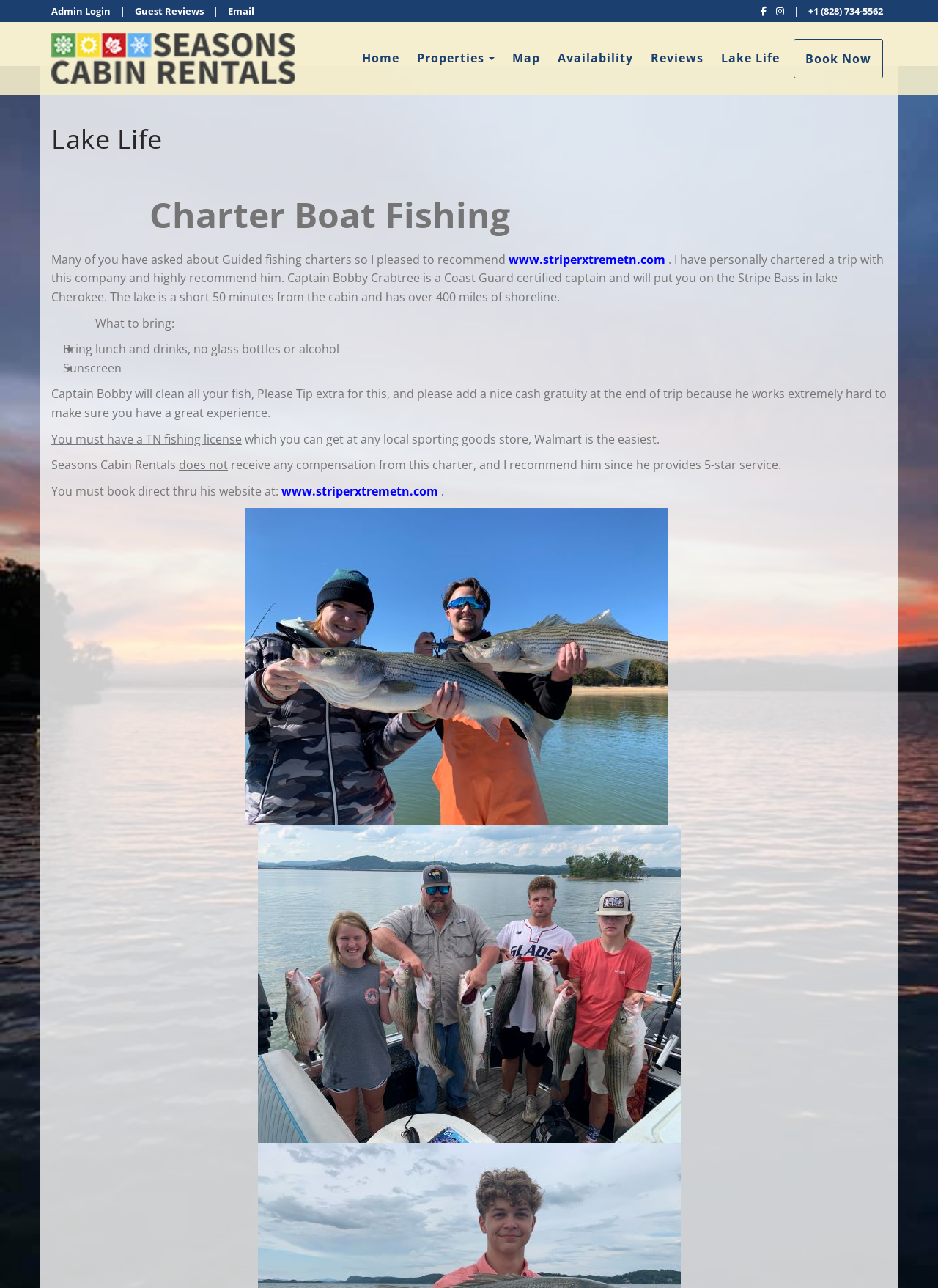Identify and provide the bounding box for the element described by: "Lake Life".

[0.769, 0.039, 0.831, 0.051]